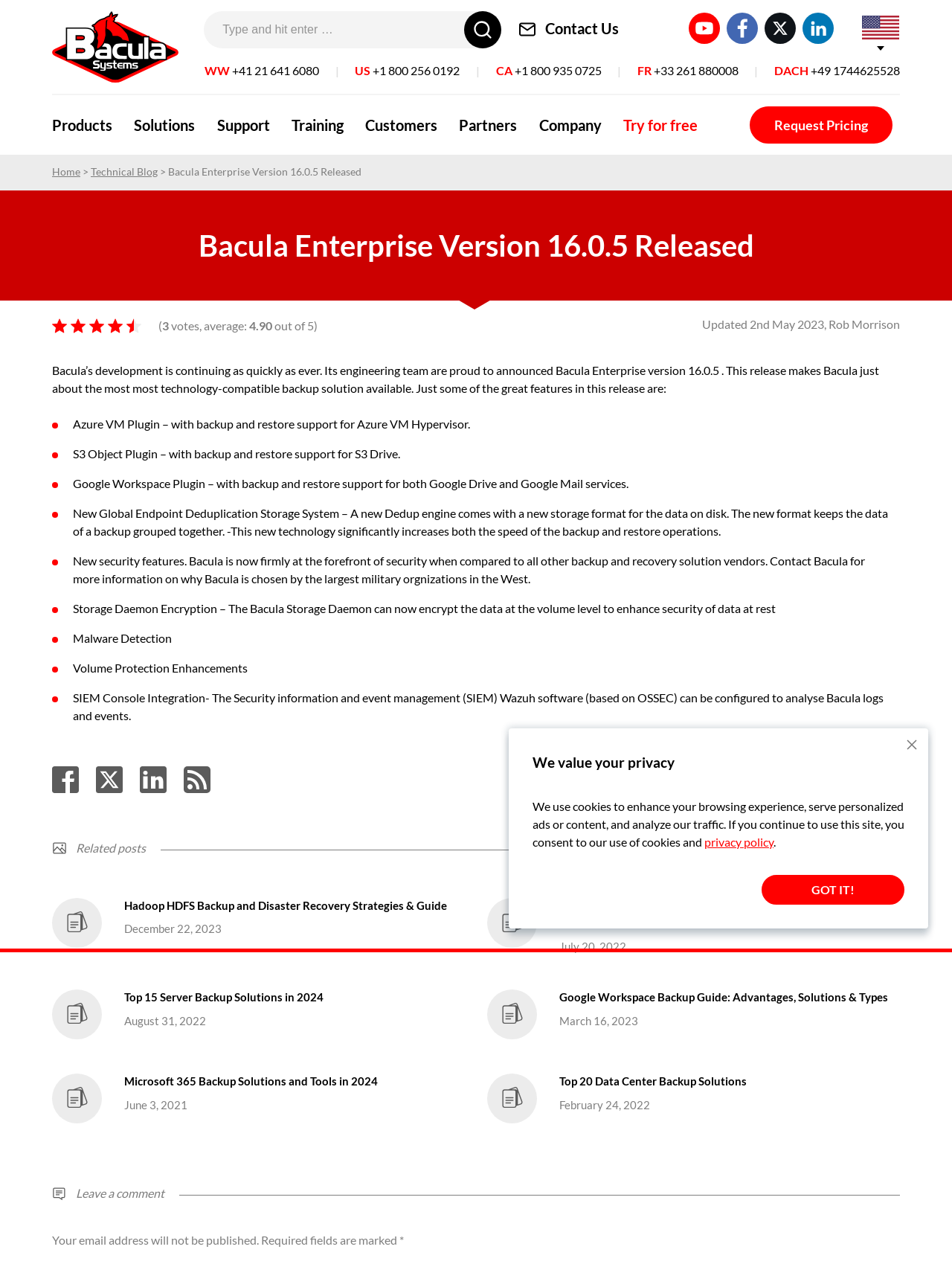Identify the bounding box coordinates for the region of the element that should be clicked to carry out the instruction: "Contact Us". The bounding box coordinates should be four float numbers between 0 and 1, i.e., [left, top, right, bottom].

[0.545, 0.01, 0.65, 0.035]